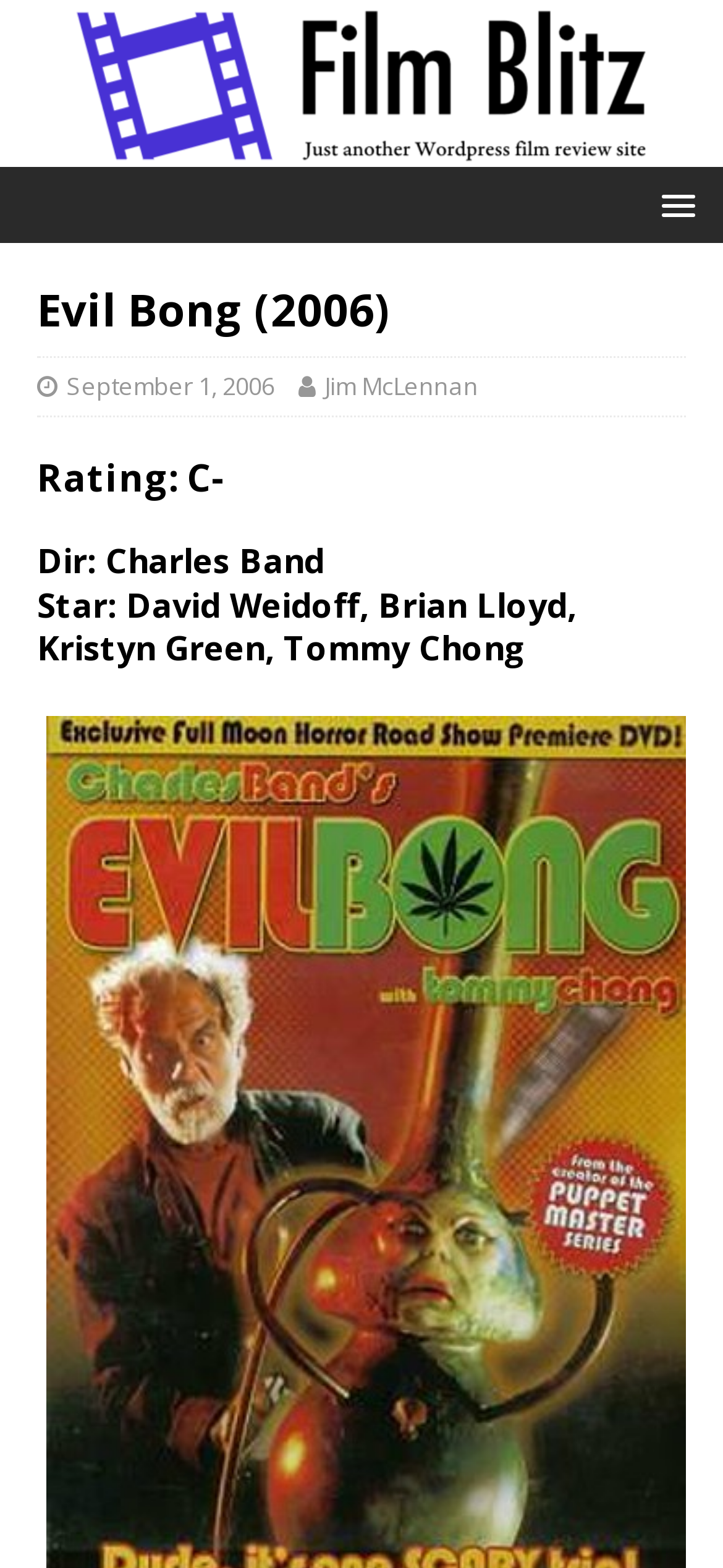What is the rating of the film?
Please use the visual content to give a single word or phrase answer.

C-